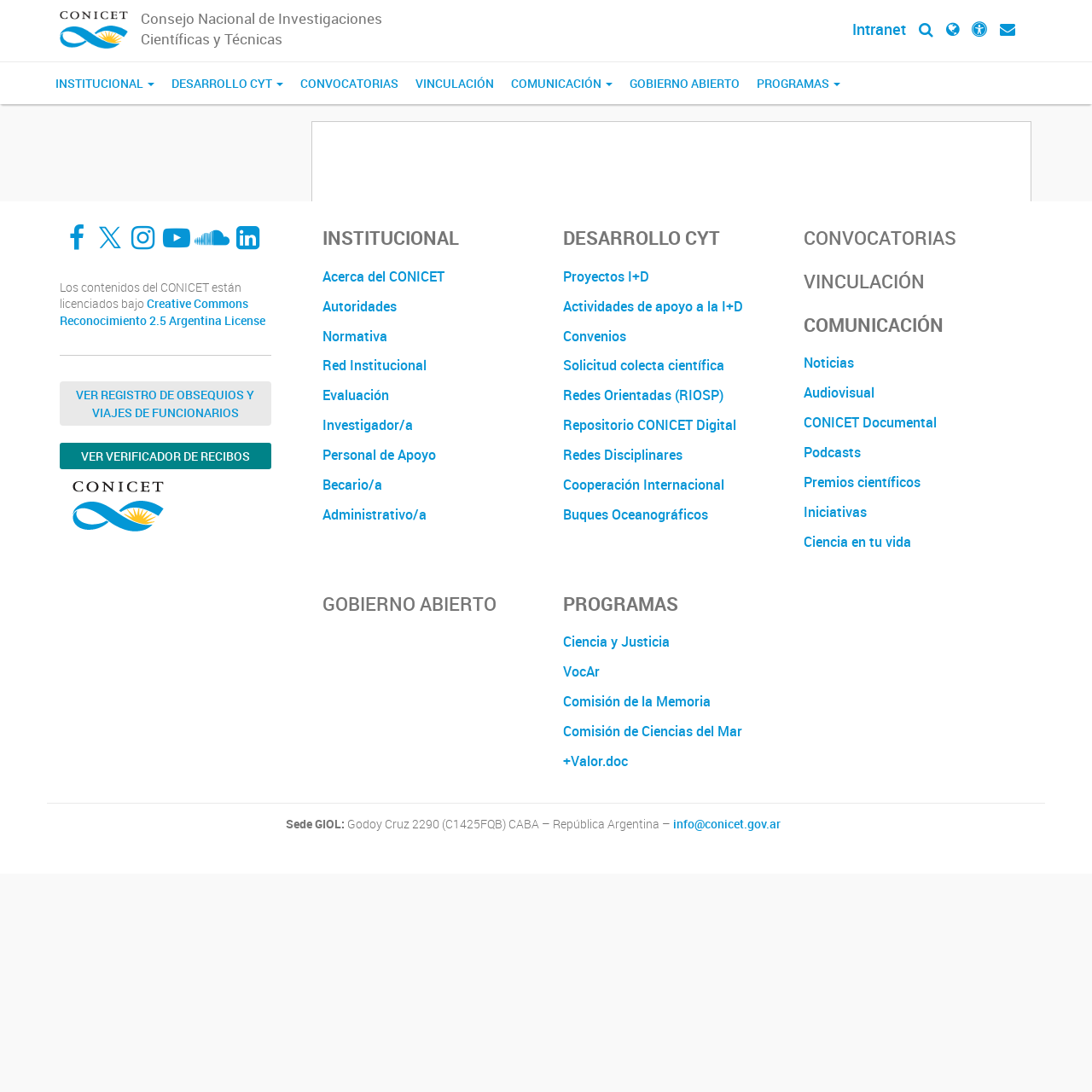Based on the image, please elaborate on the answer to the following question:
What are the social media platforms available?

The social media platforms are listed at the bottom of the webpage, under the 'contentinfo' section. They are represented by their respective icons and text, and include Facebook, Twitter, Instagram, YouTube, Soundcloud, and LinkedIn.